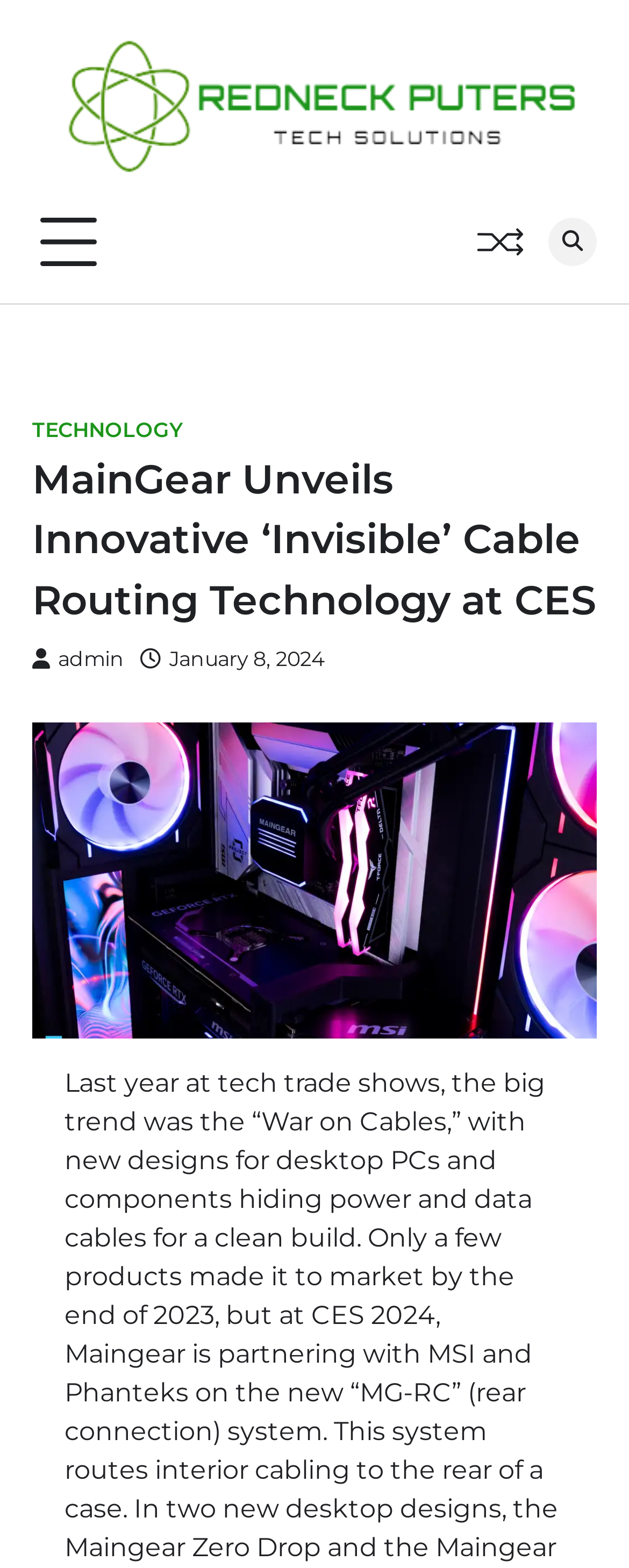Please provide a detailed answer to the question below based on the screenshot: 
What is the category of the article?

The category of the article can be found in a link format near the top of the webpage, where it says 'TECHNOLOGY', indicating that the article belongs to the technology category.